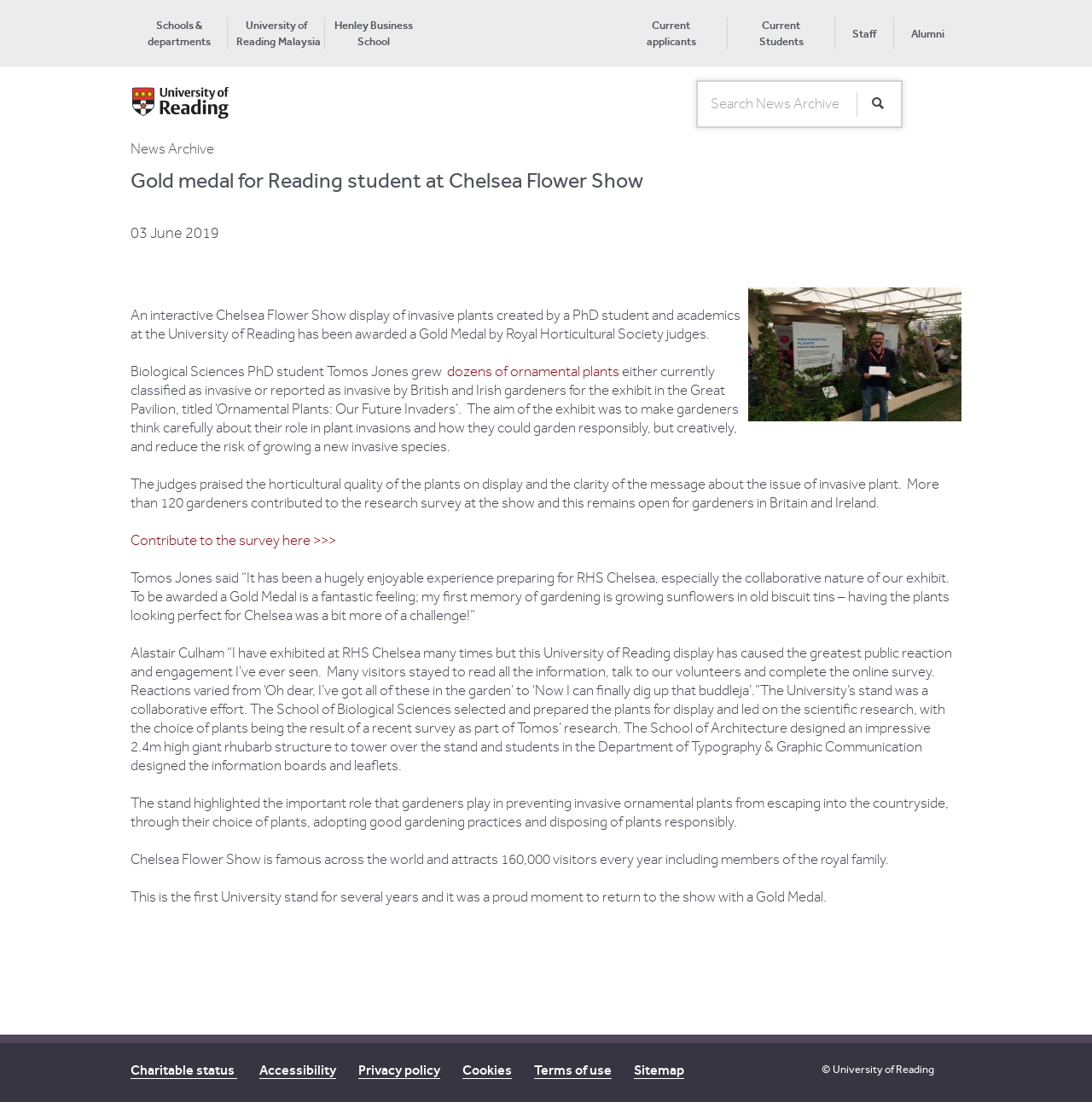Identify the bounding box of the UI component described as: "Sitemap".

[0.58, 0.964, 0.627, 0.979]